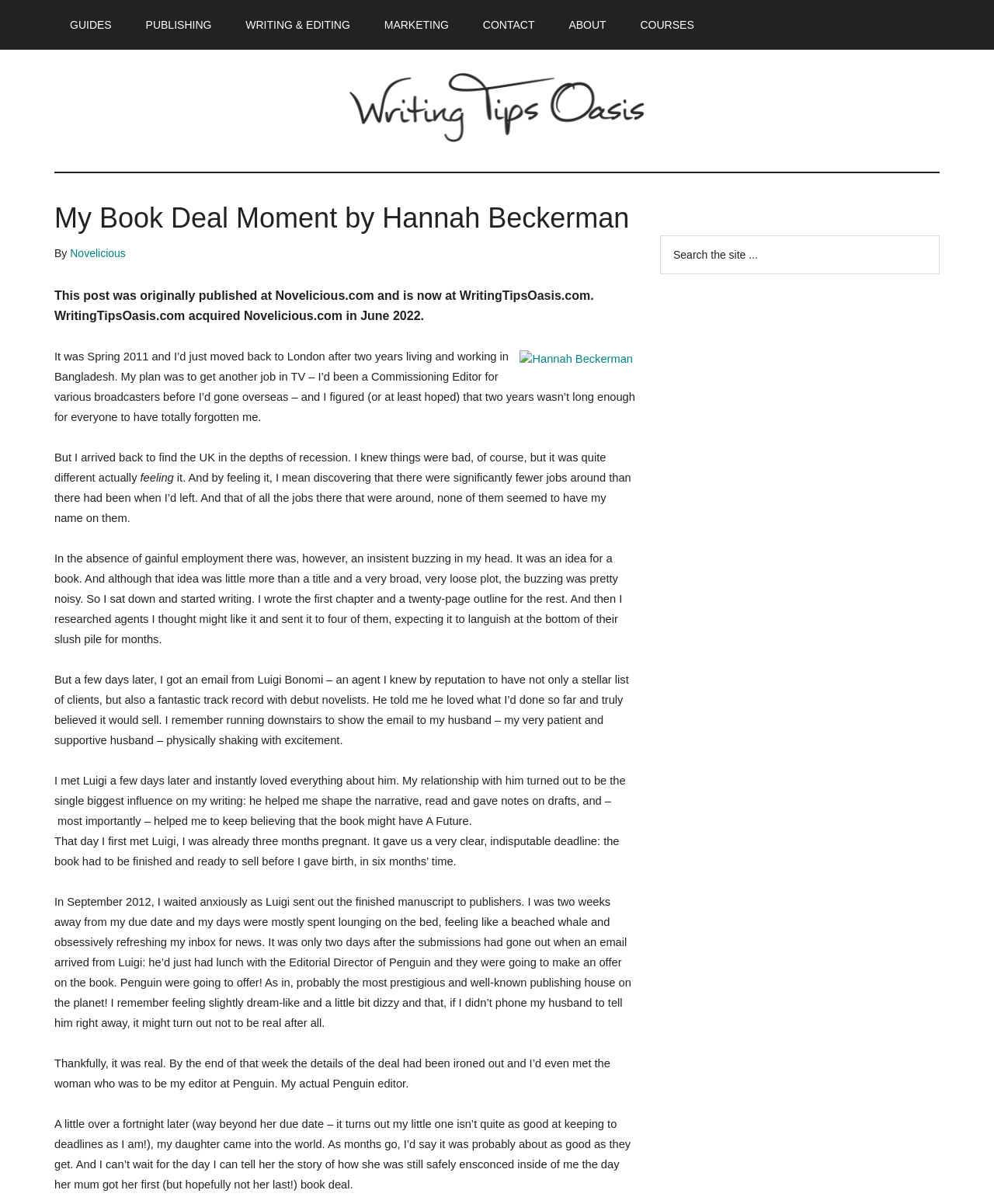Highlight the bounding box coordinates of the element that should be clicked to carry out the following instruction: "Search the site". The coordinates must be given as four float numbers ranging from 0 to 1, i.e., [left, top, right, bottom].

[0.664, 0.196, 0.945, 0.228]